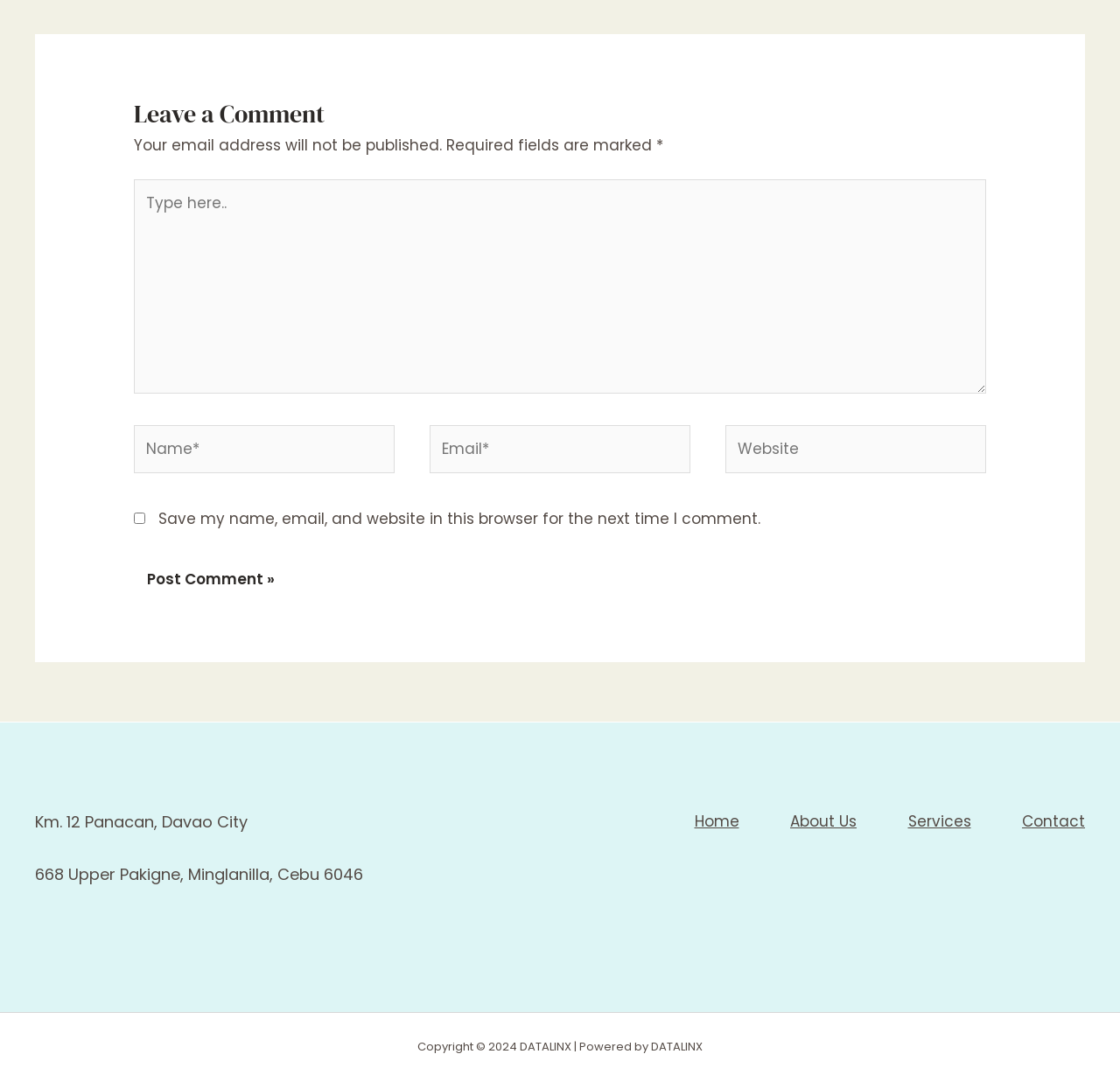Please find the bounding box coordinates of the element that must be clicked to perform the given instruction: "Go to the home page". The coordinates should be four float numbers from 0 to 1, i.e., [left, top, right, bottom].

[0.581, 0.748, 0.666, 0.77]